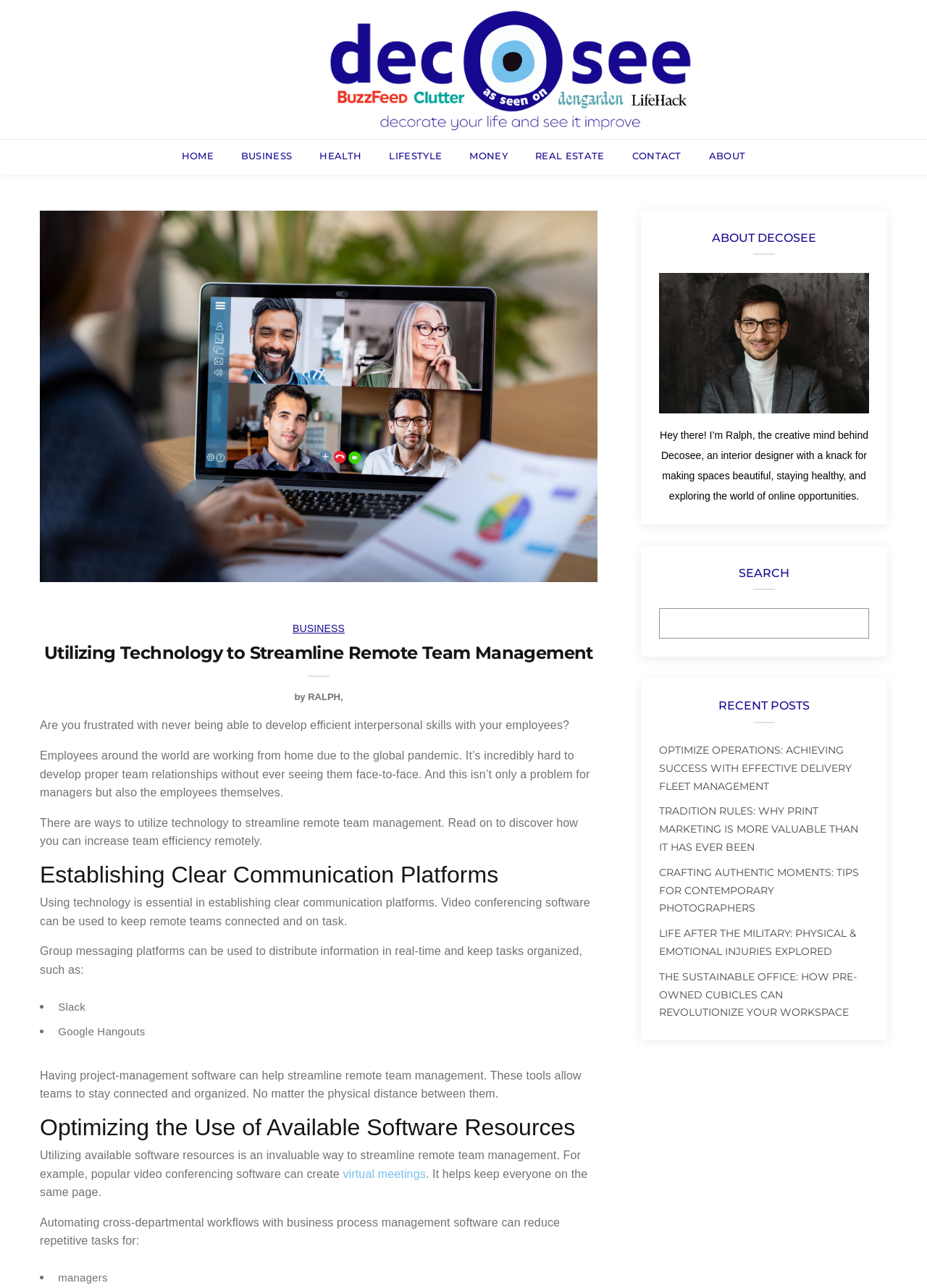Provide a one-word or one-phrase answer to the question:
What is the name of the website?

Decosee